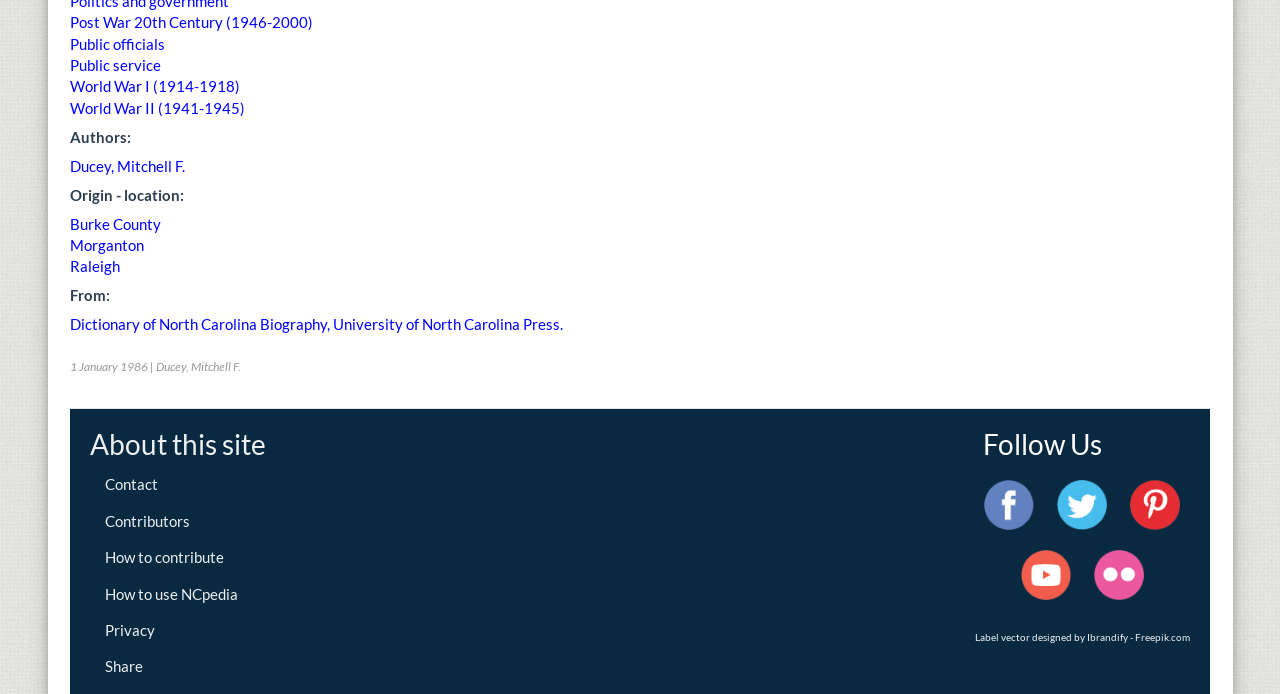Identify the bounding box coordinates of the region I need to click to complete this instruction: "View information about Post War 20th Century".

[0.055, 0.019, 0.245, 0.045]